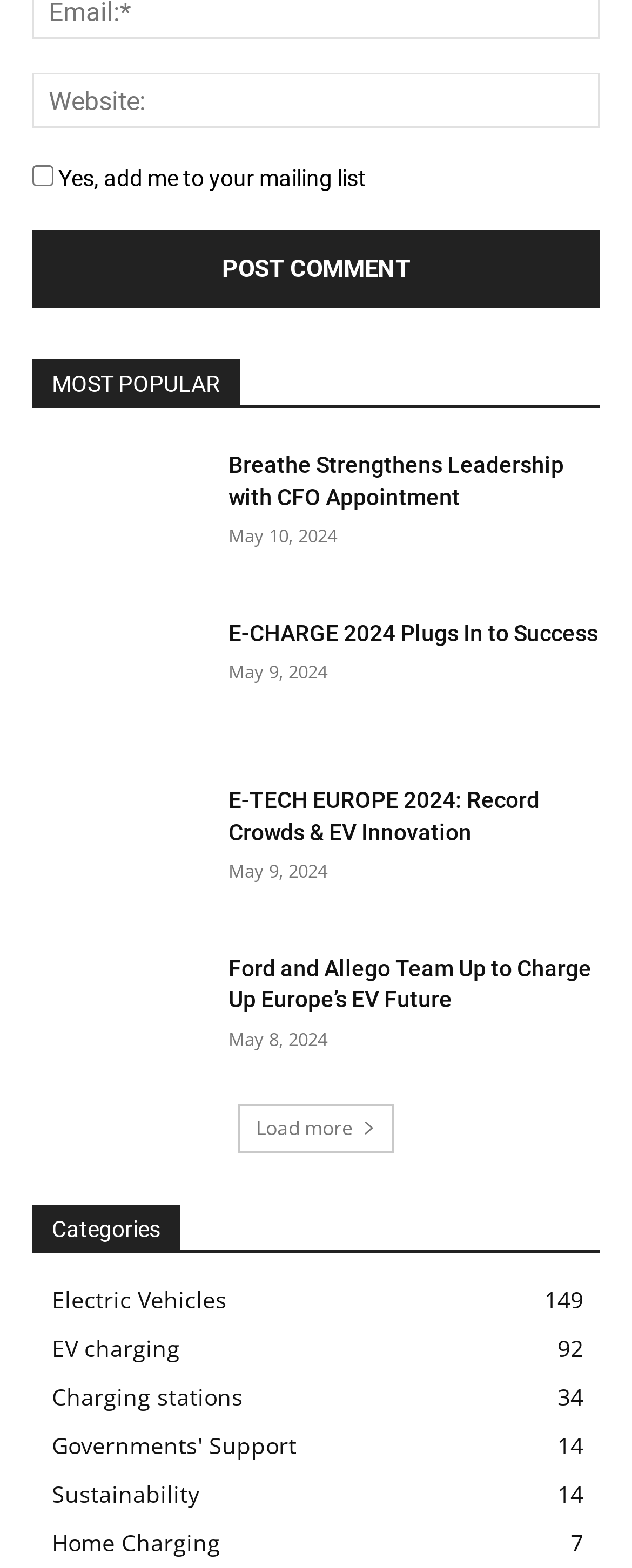Provide your answer in one word or a succinct phrase for the question: 
How many articles are listed under MOST POPULAR?

4